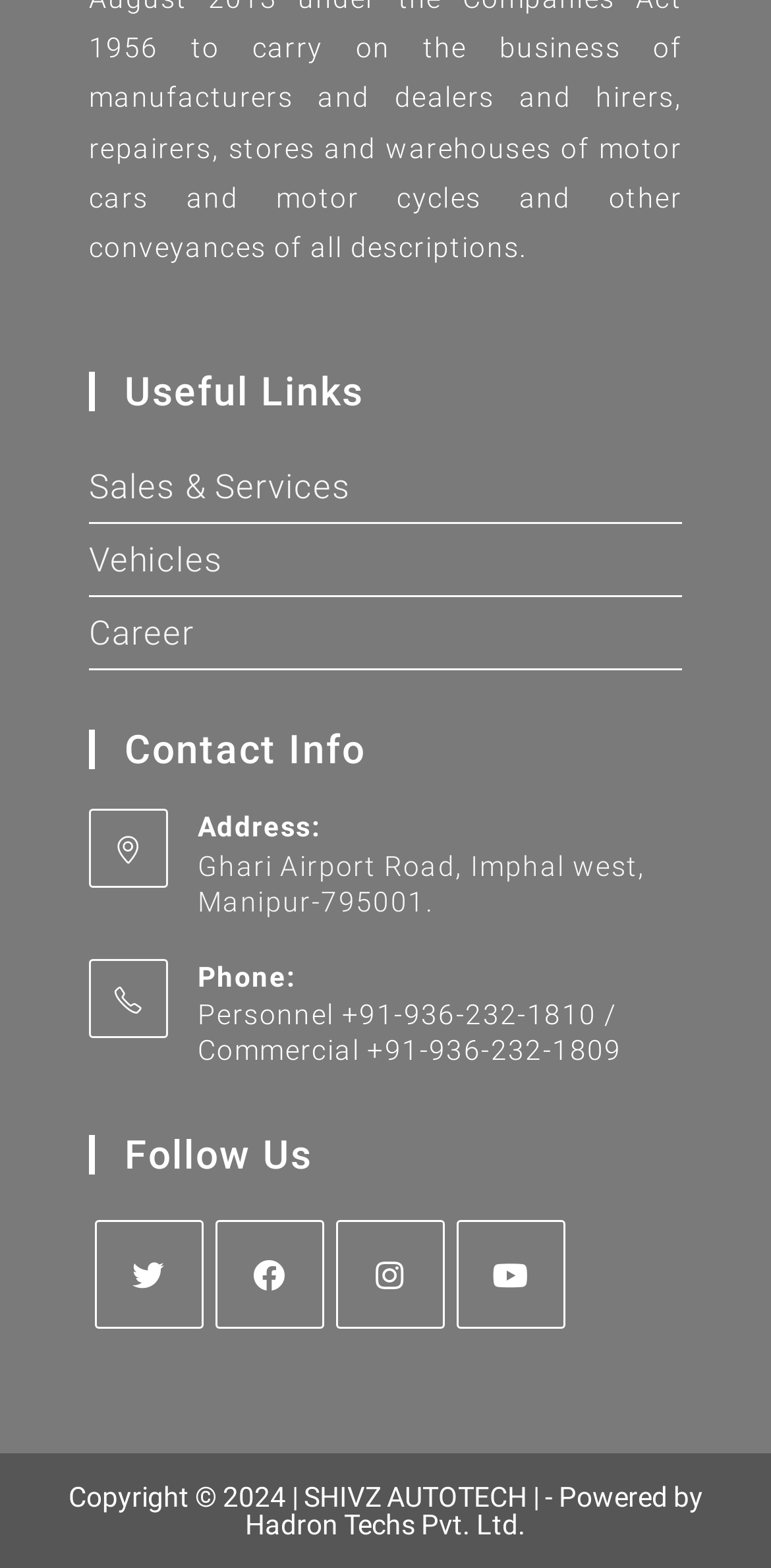Can you provide the bounding box coordinates for the element that should be clicked to implement the instruction: "Call personnel"?

[0.256, 0.637, 0.807, 0.68]